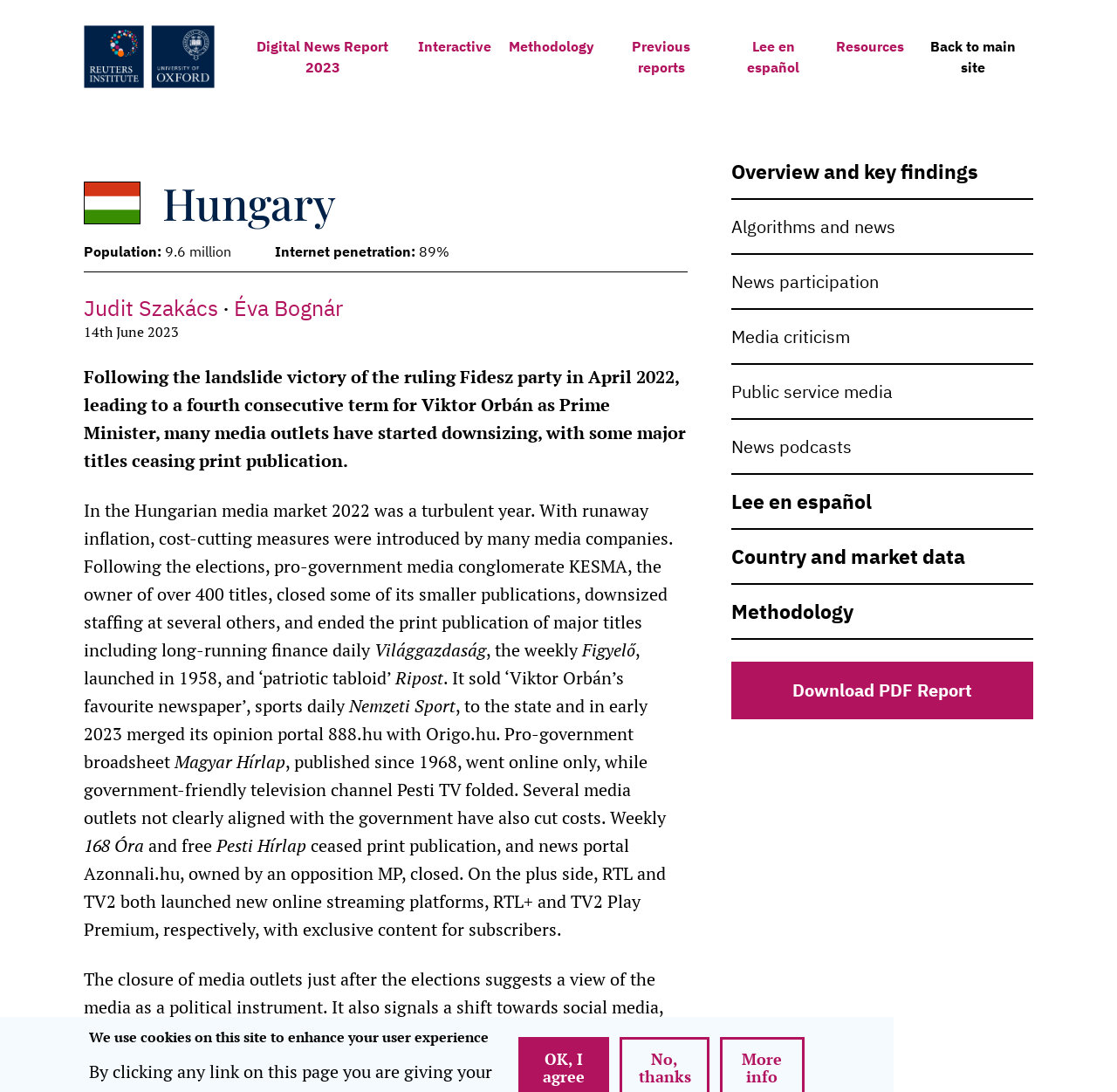Use the information in the screenshot to answer the question comprehensively: What is the internet penetration in Hungary?

I found the answer by looking at the section that provides information about Hungary, where it says 'Internet penetration: 89%'.